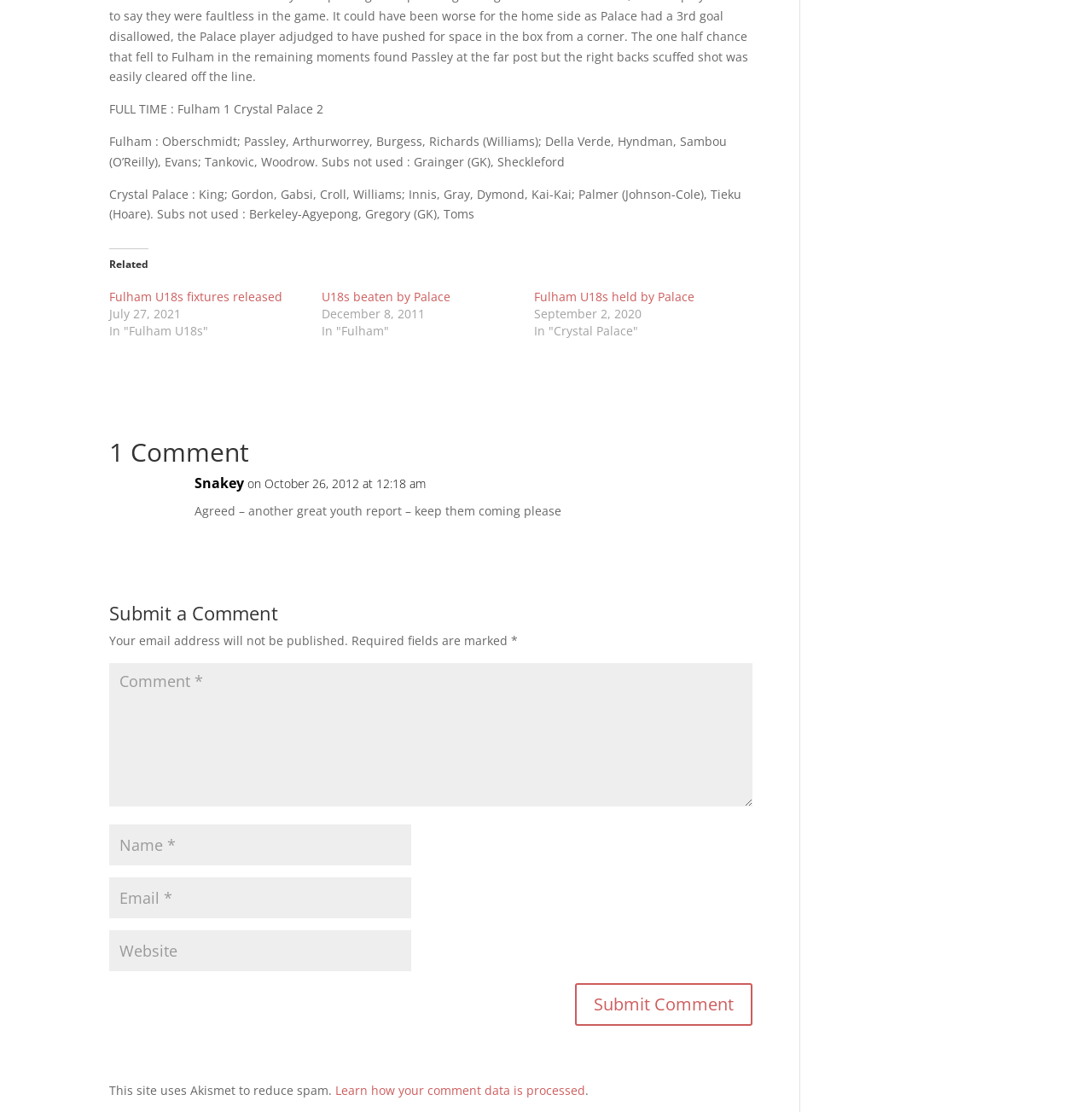Using the information from the screenshot, answer the following question thoroughly:
What is the date of the comment posted by an unknown user?

The date of the comment is mentioned in the article element, which says 'on October 26, 2012 at 12:18 am'.